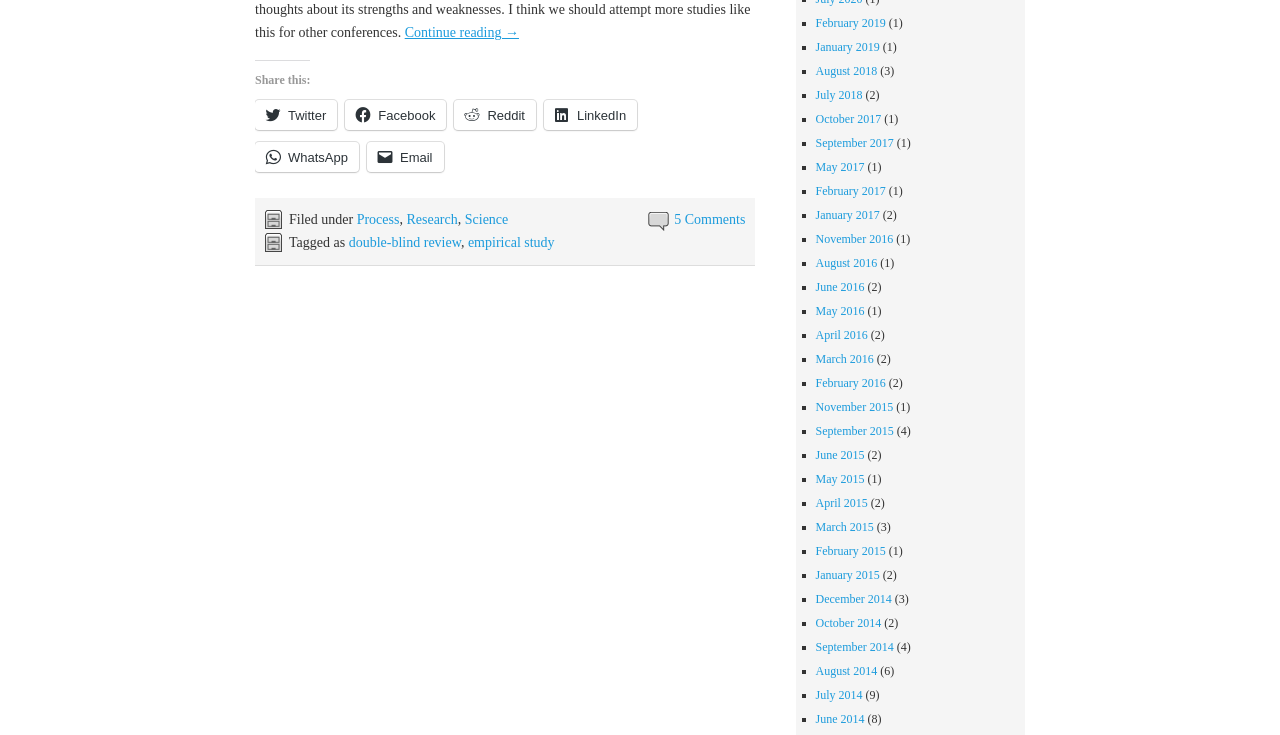Highlight the bounding box of the UI element that corresponds to this description: "Continue reading →".

[0.316, 0.035, 0.405, 0.055]